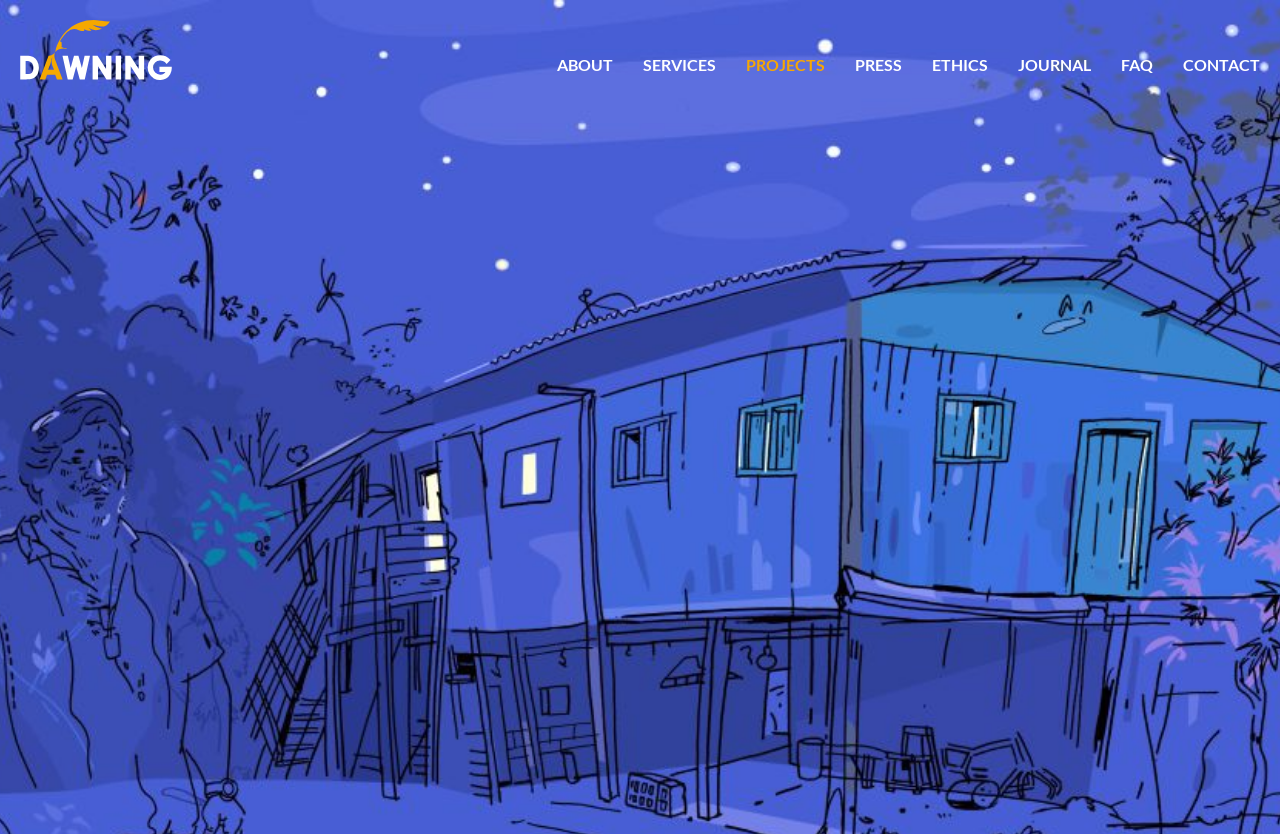Determine the bounding box coordinates for the clickable element required to fulfill the instruction: "Click the 'Go to Top' button". Provide the coordinates as four float numbers between 0 and 1, i.e., [left, top, right, bottom].

None